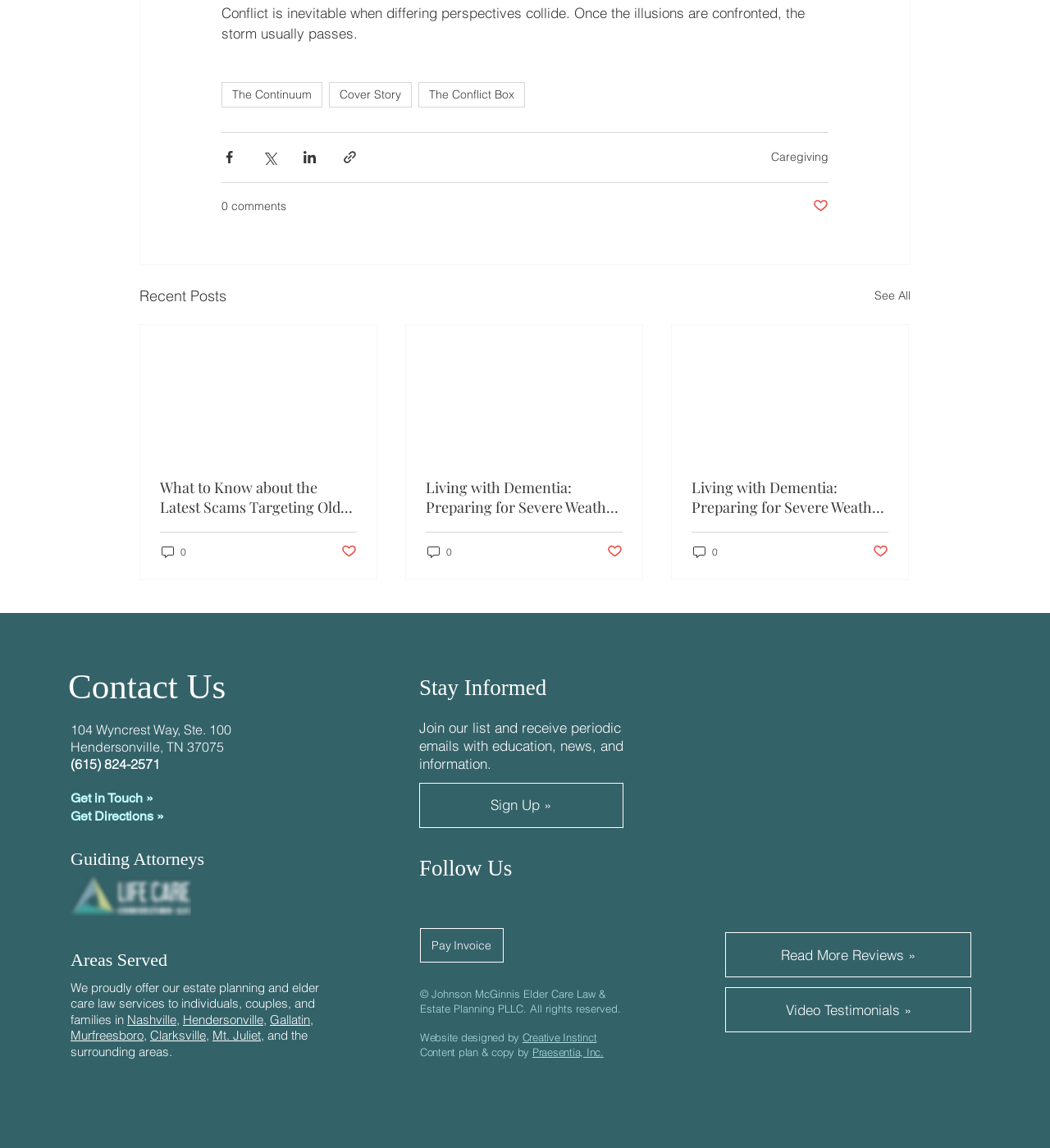Locate the bounding box coordinates of the area that needs to be clicked to fulfill the following instruction: "Read more about The Continuum". The coordinates should be in the format of four float numbers between 0 and 1, namely [left, top, right, bottom].

[0.211, 0.071, 0.307, 0.094]